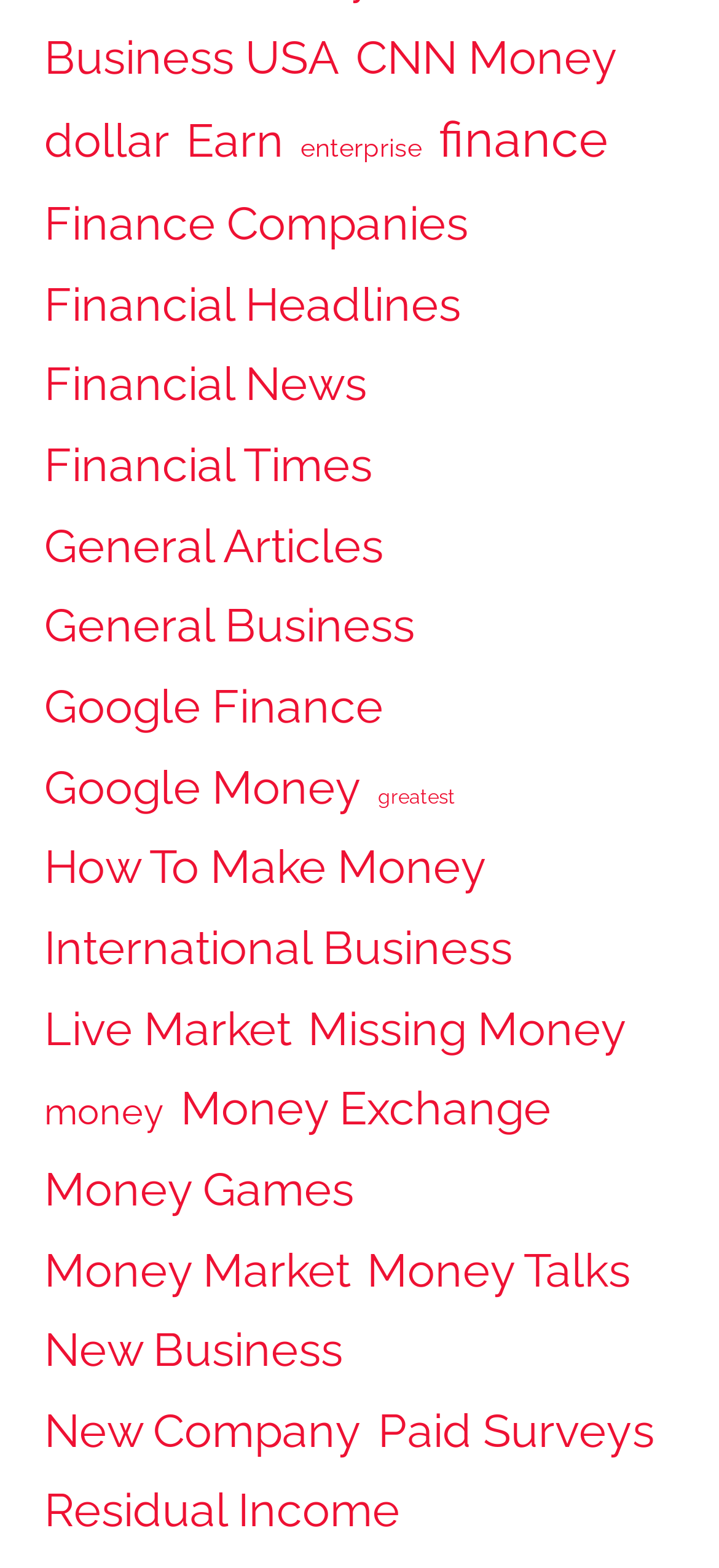How many links are related to 'money'?
Refer to the screenshot and respond with a concise word or phrase.

5